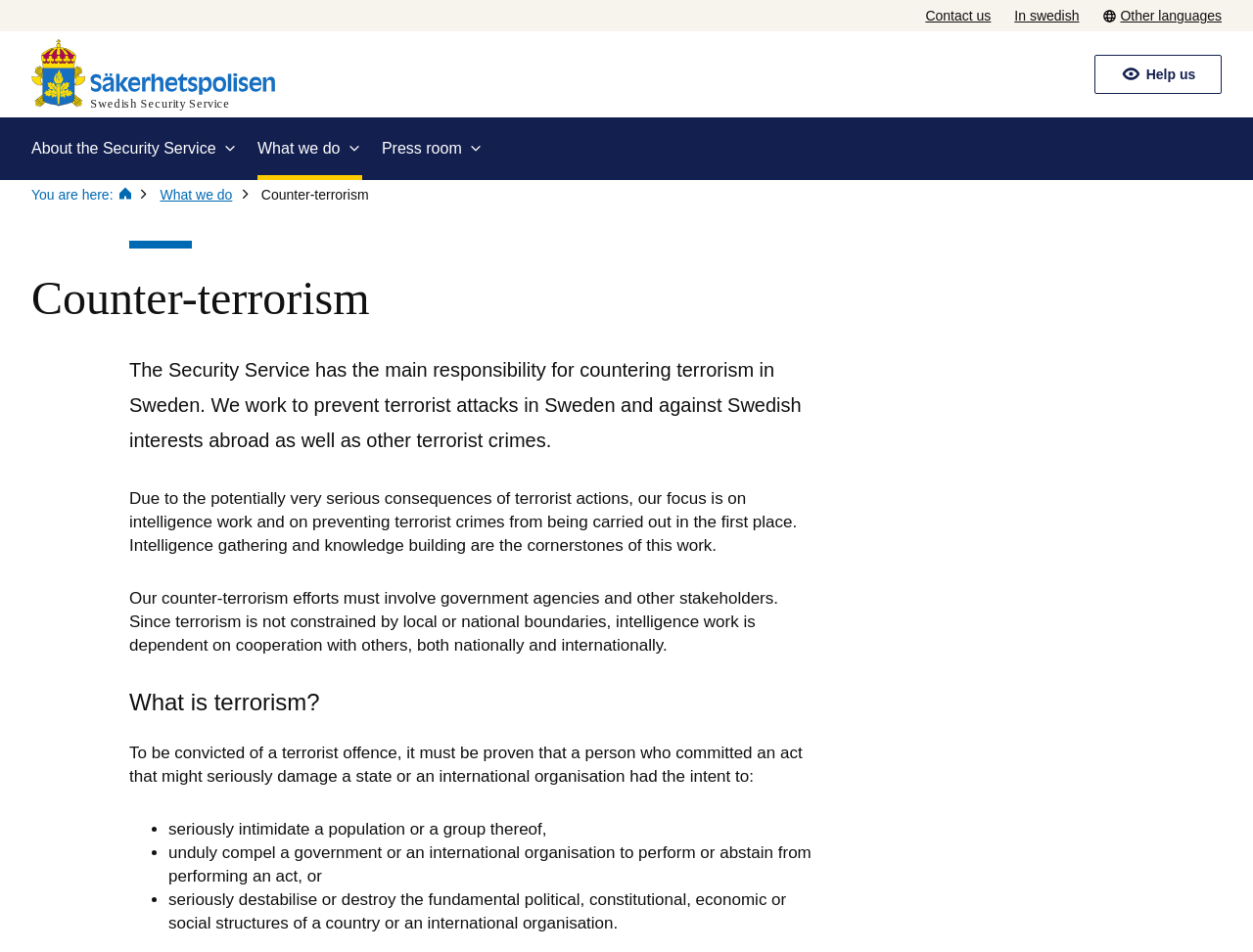Please provide a one-word or phrase answer to the question: 
How many links are in the breadcrumbs navigation?

3